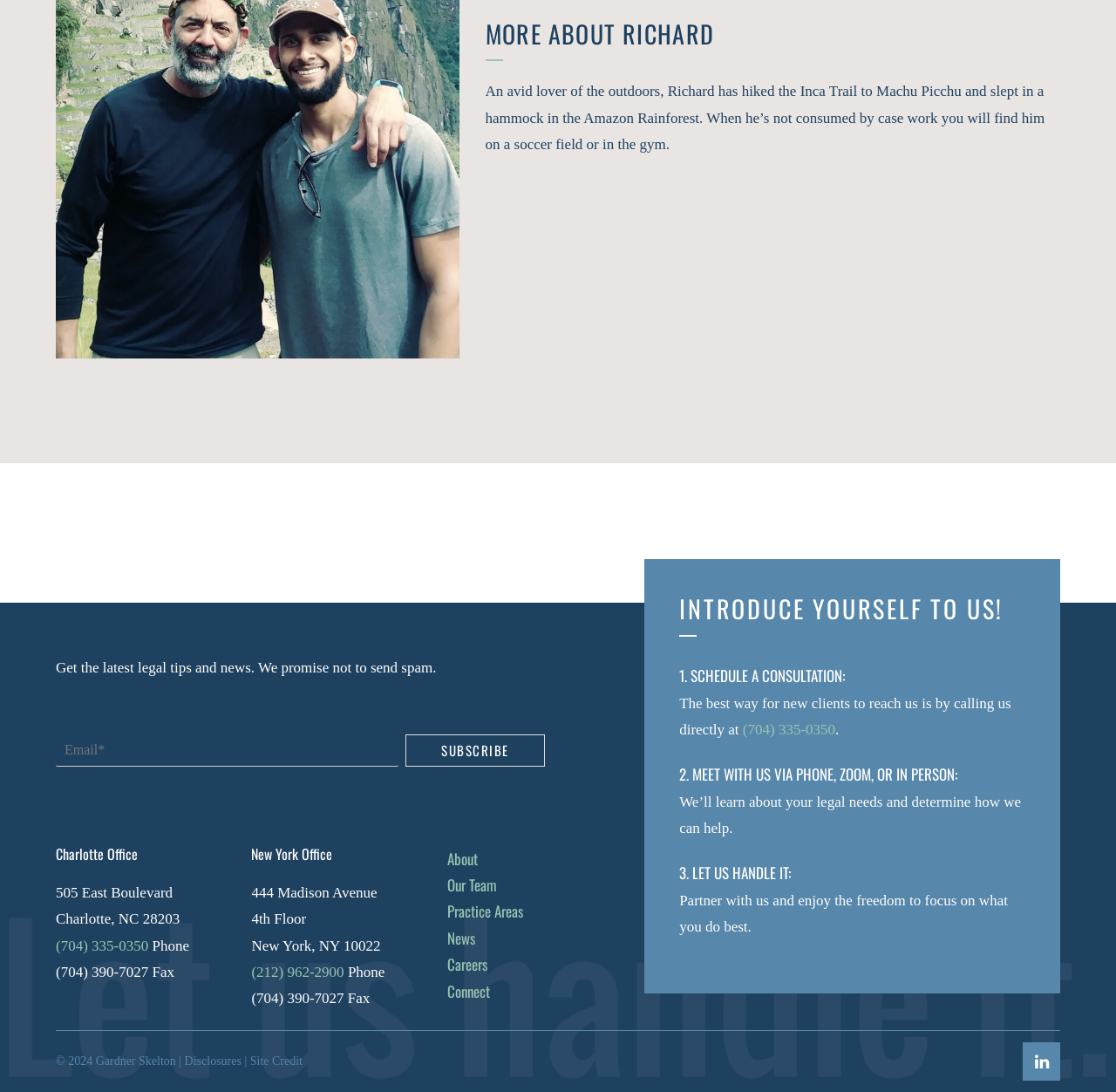Locate the bounding box coordinates of the element I should click to achieve the following instruction: "Download the Mirroring Process guide".

None